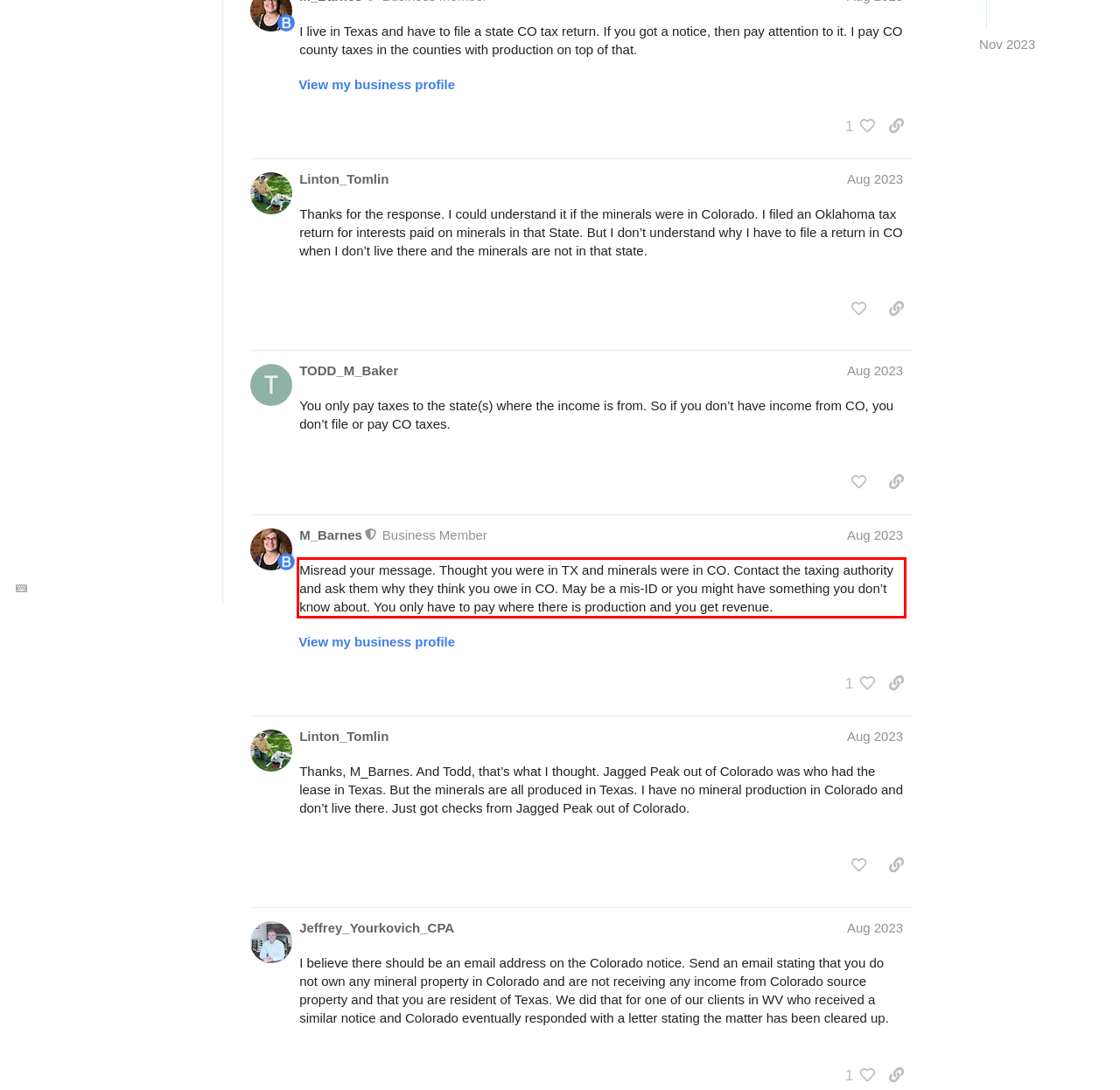You are provided with a screenshot of a webpage featuring a red rectangle bounding box. Extract the text content within this red bounding box using OCR.

Misread your message. Thought you were in TX and minerals were in CO. Contact the taxing authority and ask them why they think you owe in CO. May be a mis-ID or you might have something you don’t know about. You only have to pay where there is production and you get revenue.